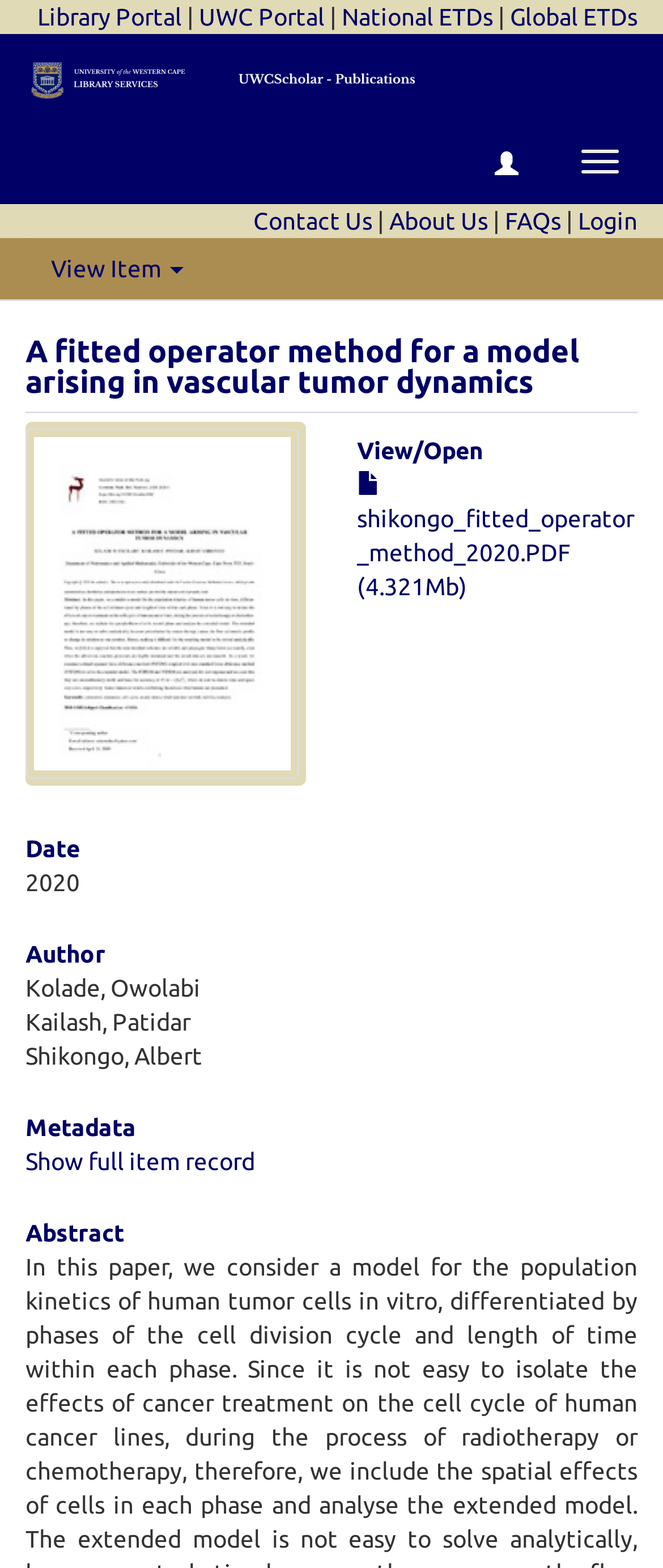Please reply to the following question with a single word or a short phrase:
What is the purpose of the 'Toggle navigation' button?

To toggle navigation